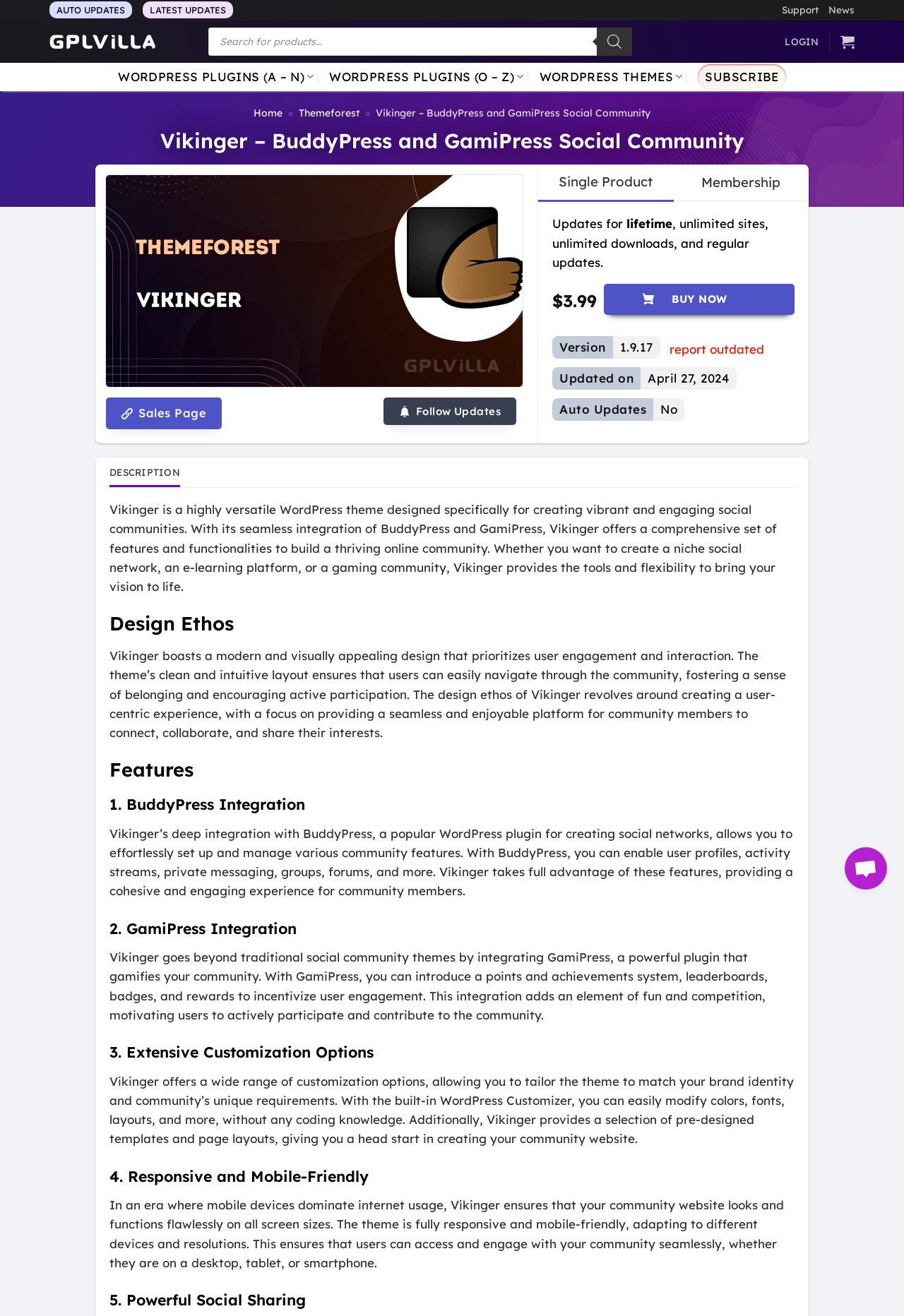Please locate the bounding box coordinates of the element that should be clicked to complete the given instruction: "Buy now".

[0.668, 0.216, 0.879, 0.239]